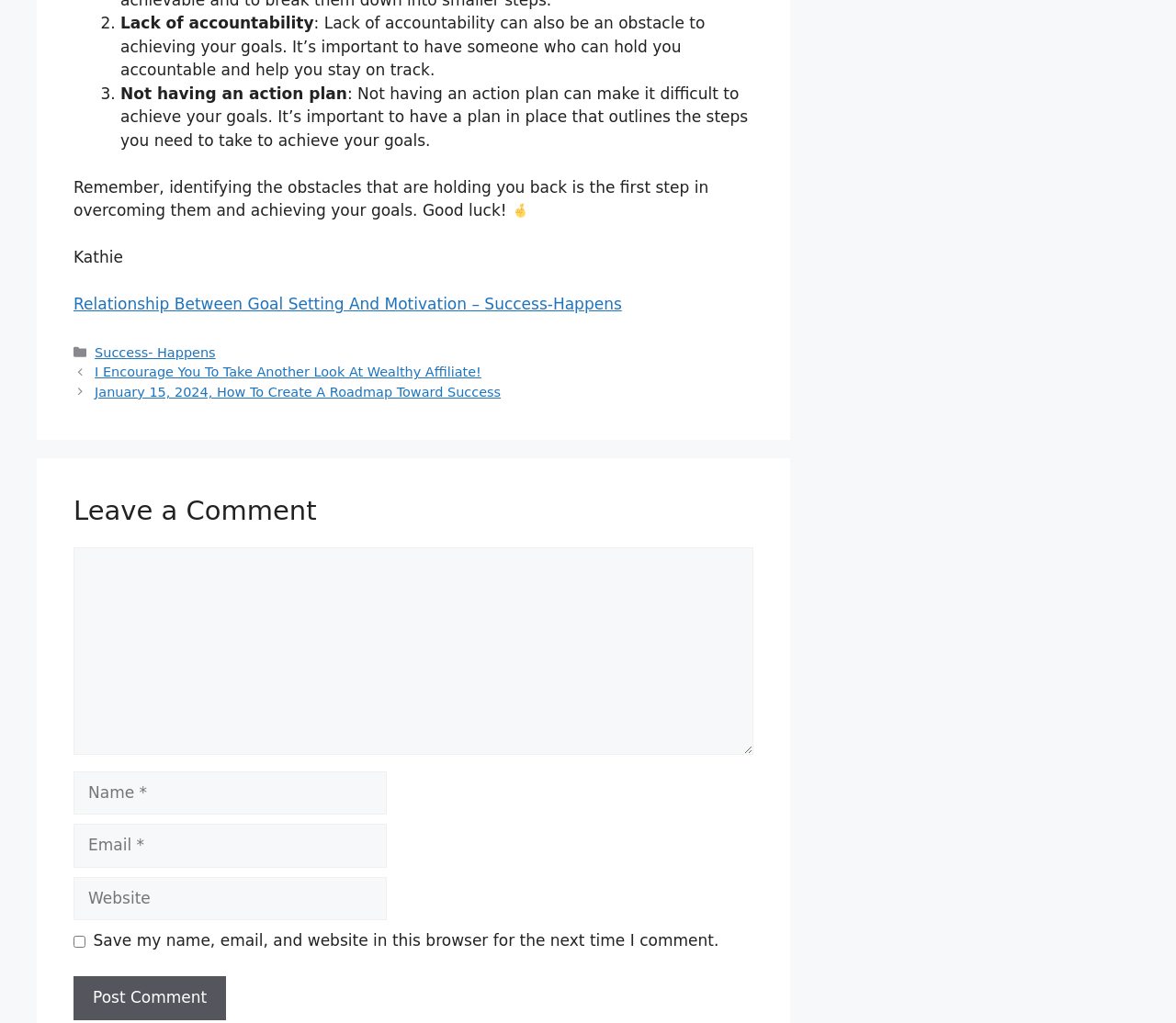Please find the bounding box coordinates of the element that must be clicked to perform the given instruction: "Click the 'Relationship Between Goal Setting And Motivation – Success-Happens' link". The coordinates should be four float numbers from 0 to 1, i.e., [left, top, right, bottom].

[0.062, 0.288, 0.529, 0.306]